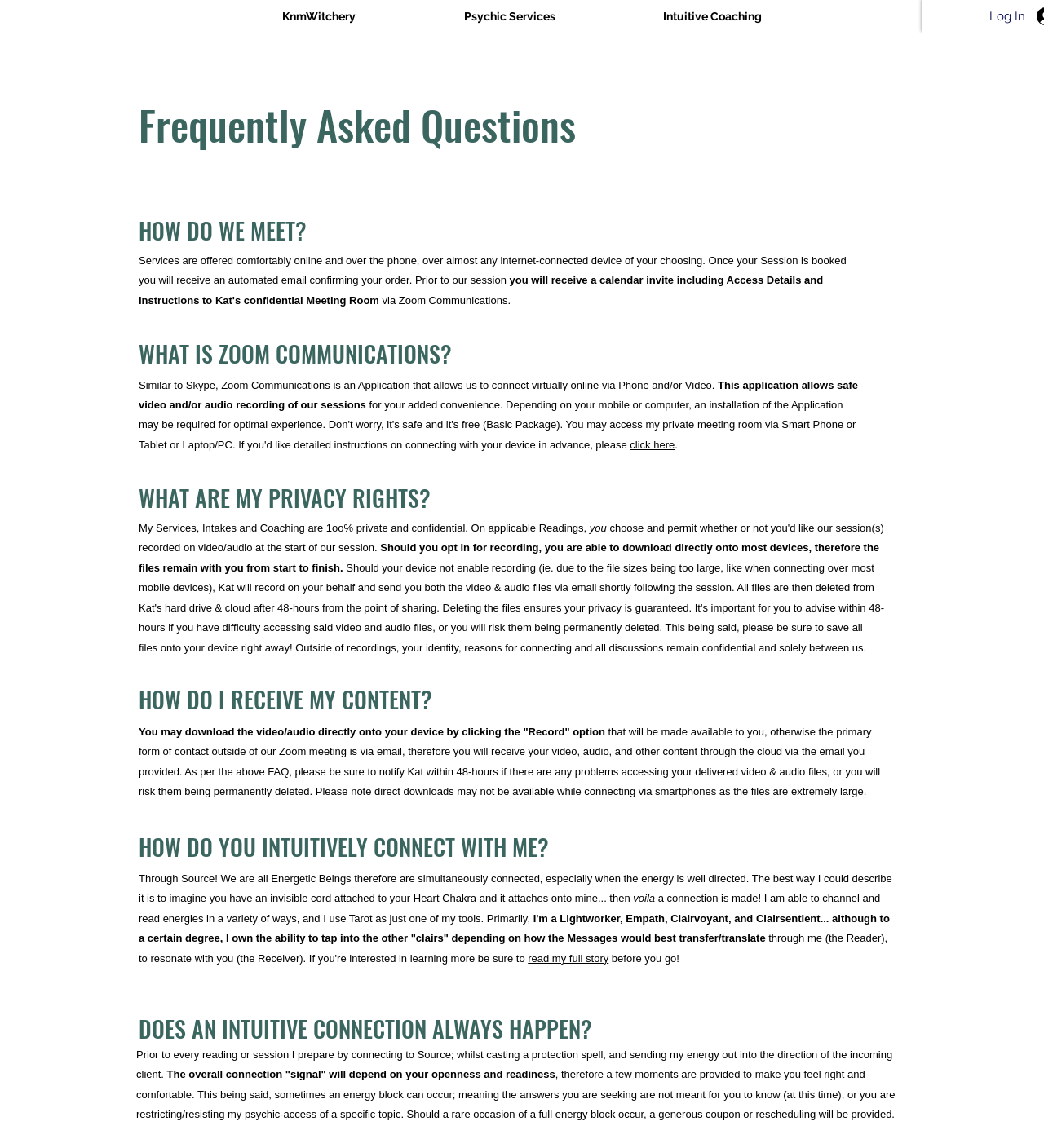Construct a comprehensive description capturing every detail on the webpage.

The webpage is a FAQ page for KNMwitchery, a psychic services and intuitive coaching website. At the top, there is a navigation bar with three links: "KnmWitchery", "Psychic Services", and "Intuitive Coaching". Below the navigation bar, there is a heading "Frequently Asked Questions" followed by several sections of questions and answers.

The first section is "HOW DO WE MEET?" which explains that services are offered online and over the phone, and that sessions are booked through an automated email system. The text also mentions that sessions are conducted via Zoom Communications, a video conferencing application.

The next section is "WHAT IS ZOOM COMMUNICATIONS?" which describes Zoom as an application similar to Skype that allows virtual online connections via phone and/or video. This section also mentions that Zoom allows for safe video and/or audio recording of sessions.

The following section is "WHAT ARE MY PRIVACY RIGHTS?" which assures that all services, intakes, and coaching are 100% private and confidential. It also explains that recordings are available for download, and that files remain with the client from start to finish.

The next section is "HOW DO I RECEIVE MY CONTENT?" which explains that content can be downloaded directly onto a device or received via email. It also notes that direct downloads may not be available on smartphones due to large file sizes.

The following section is "HOW DO YOU INTUITIVELY CONNECT WITH ME?" which explains that the connection is made through Source, and that the reader is able to channel and read energies in various ways, including through Tarot.

The next section is "DOES AN INTUITIVE CONNECTION ALWAYS HAPPEN?" which explains that the connection depends on the client's openness and readiness, and that sometimes an energy block can occur, in which case a coupon or rescheduling will be provided.

Throughout the page, there are several headings and blocks of text that provide answers to various questions about the services and processes offered by KNMwitchery. There are also a few links, including one to "read my full story" and another to "click here".